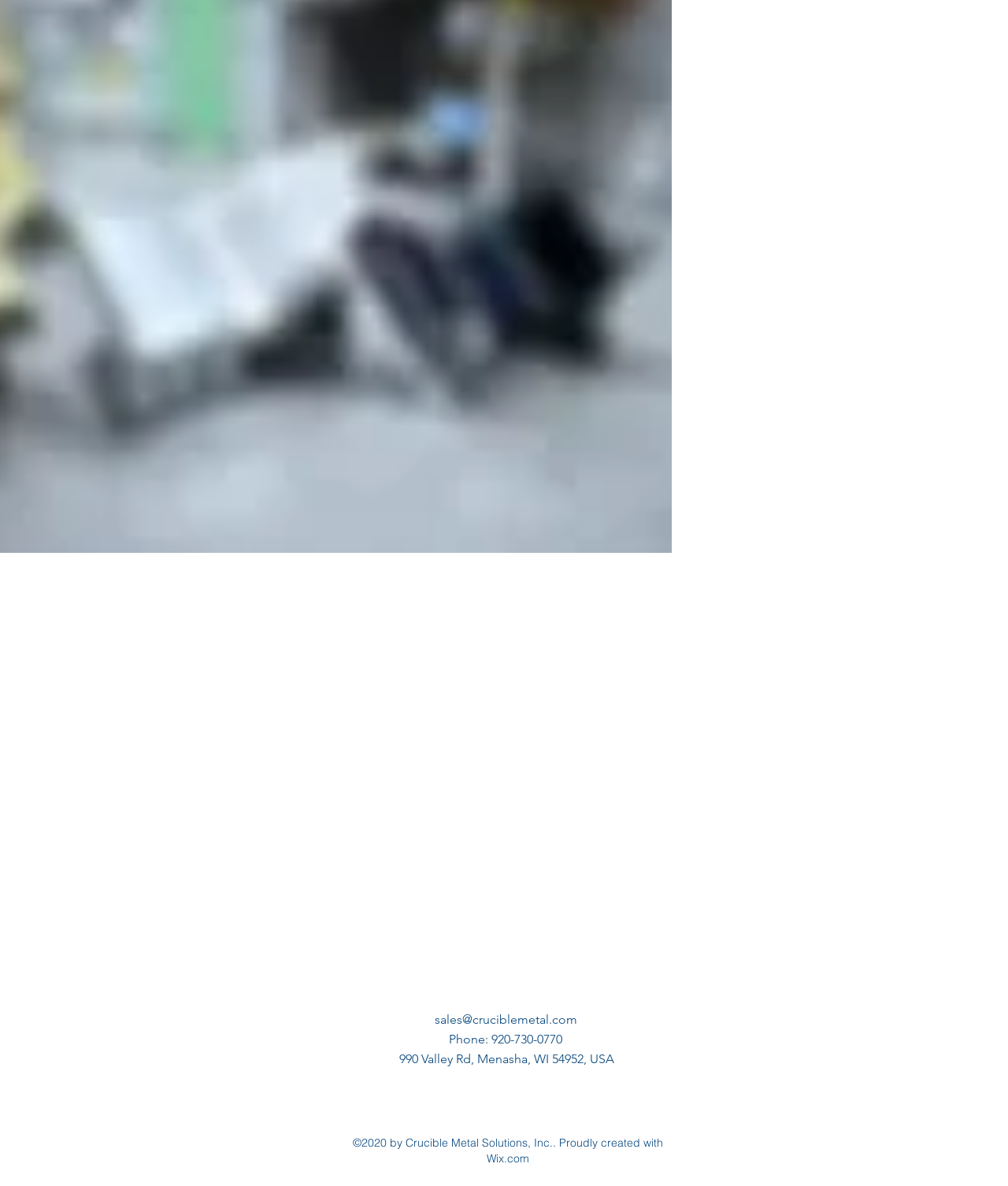Please reply to the following question with a single word or a short phrase:
What certifications does the company have?

ISO 9001:2015, WOSB